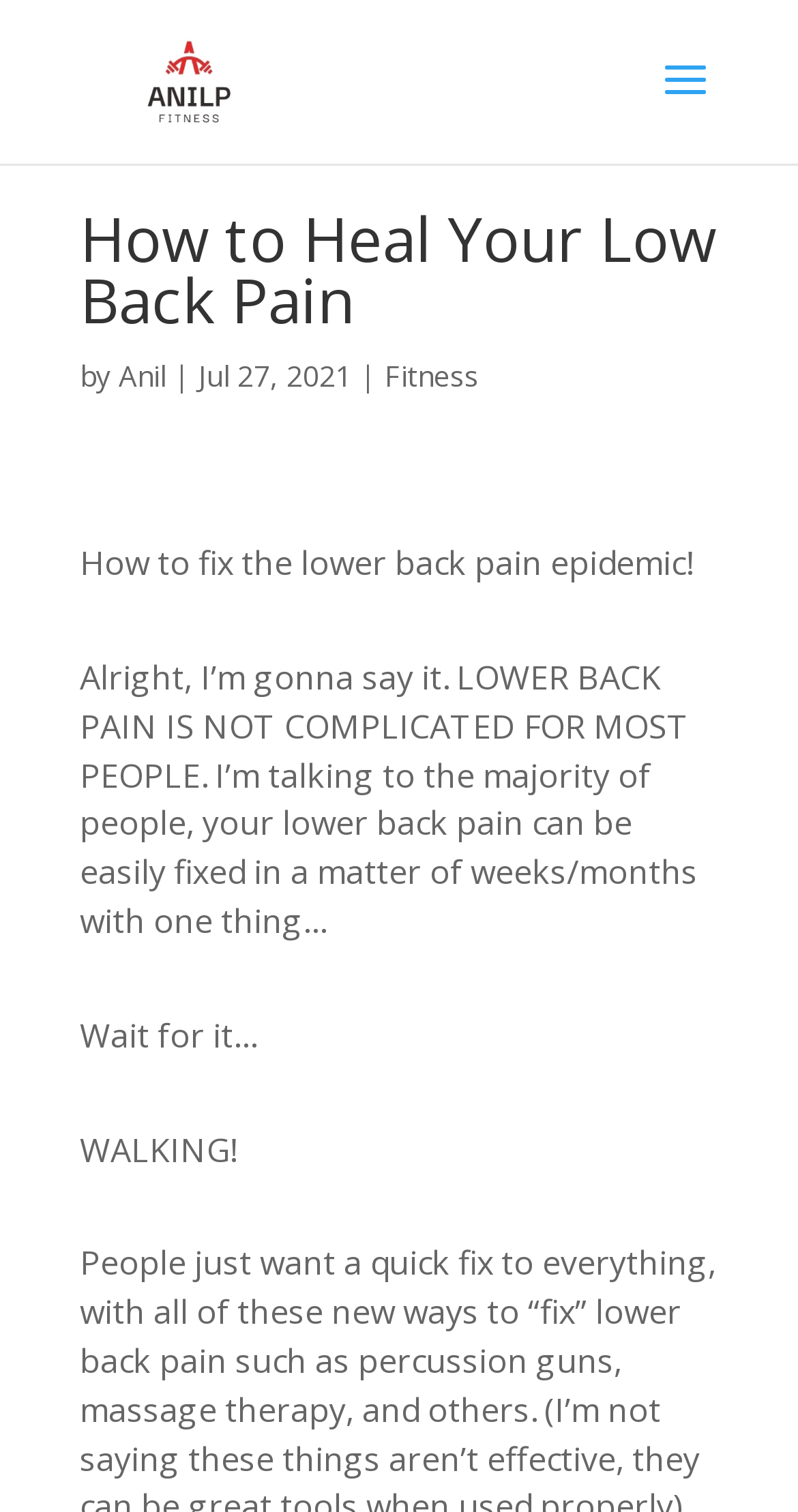Locate the bounding box of the UI element with the following description: "alt="Anil P Fitness"".

[0.11, 0.039, 0.362, 0.065]